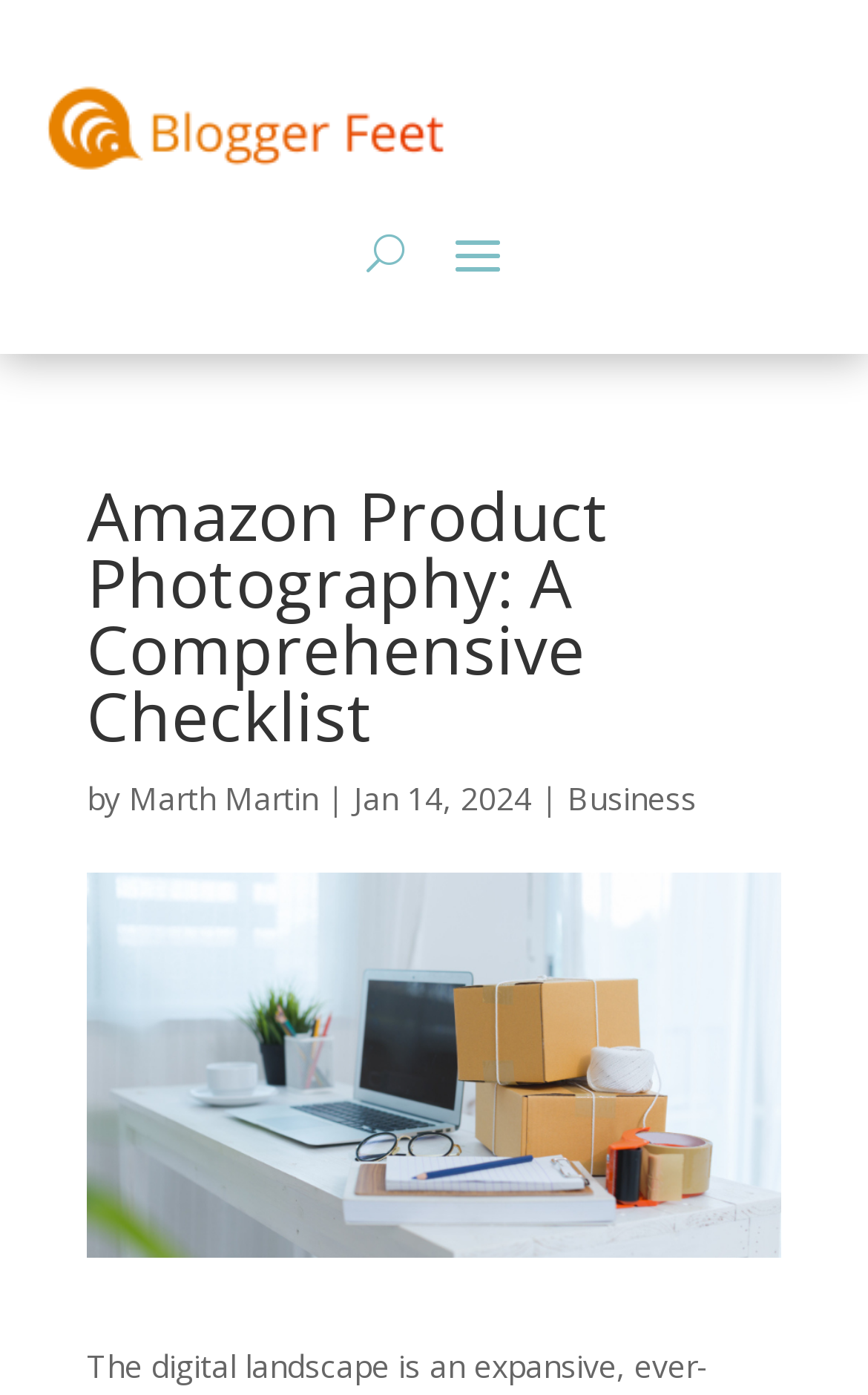What is the date of the article?
Craft a detailed and extensive response to the question.

I found the date of the article by looking at the text that appears to be a date format, which is located near the author's name and category.